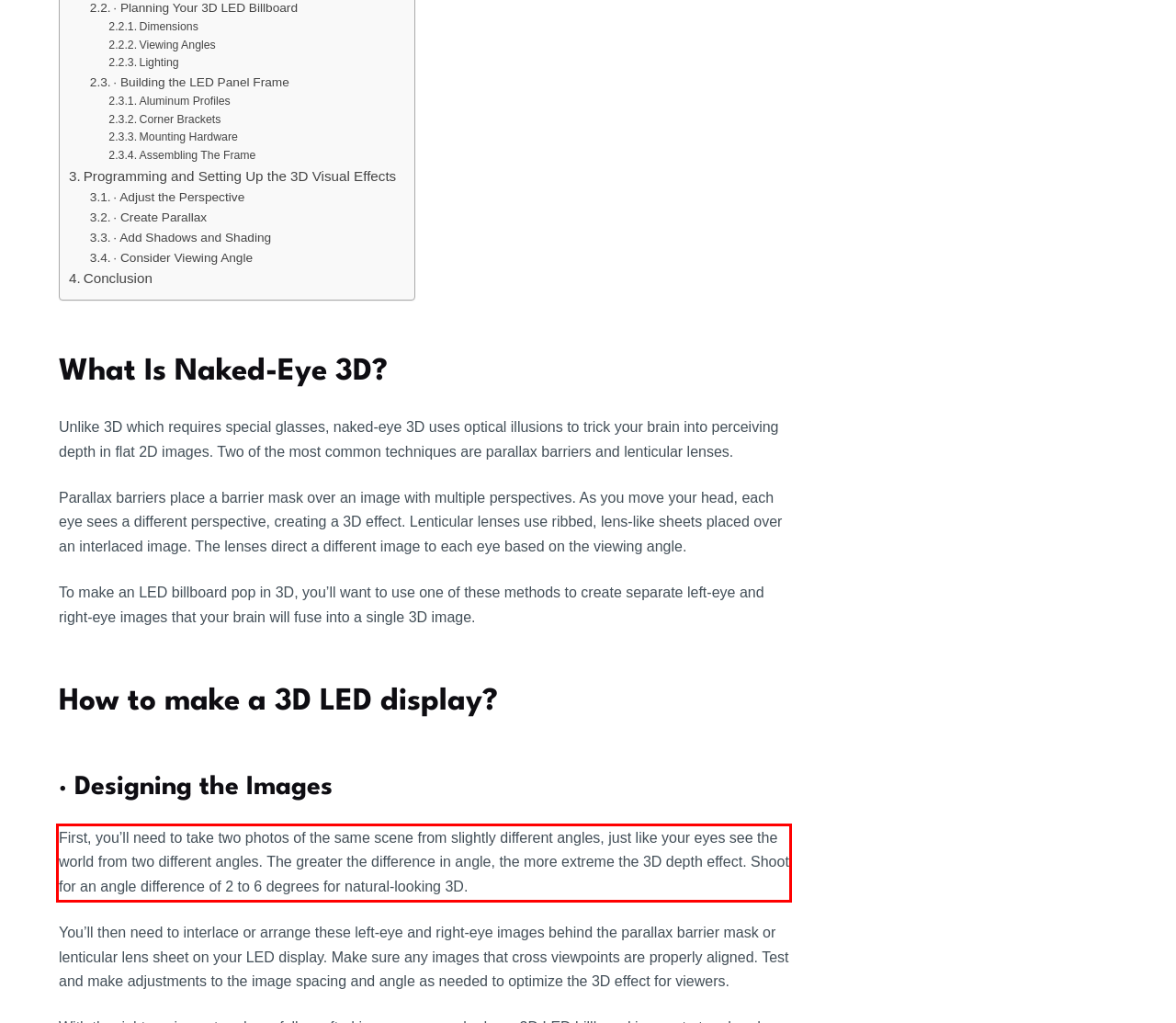Look at the provided screenshot of the webpage and perform OCR on the text within the red bounding box.

First, you’ll need to take two photos of the same scene from slightly different angles, just like your eyes see the world from two different angles. The greater the difference in angle, the more extreme the 3D depth effect. Shoot for an angle difference of 2 to 6 degrees for natural-looking 3D.